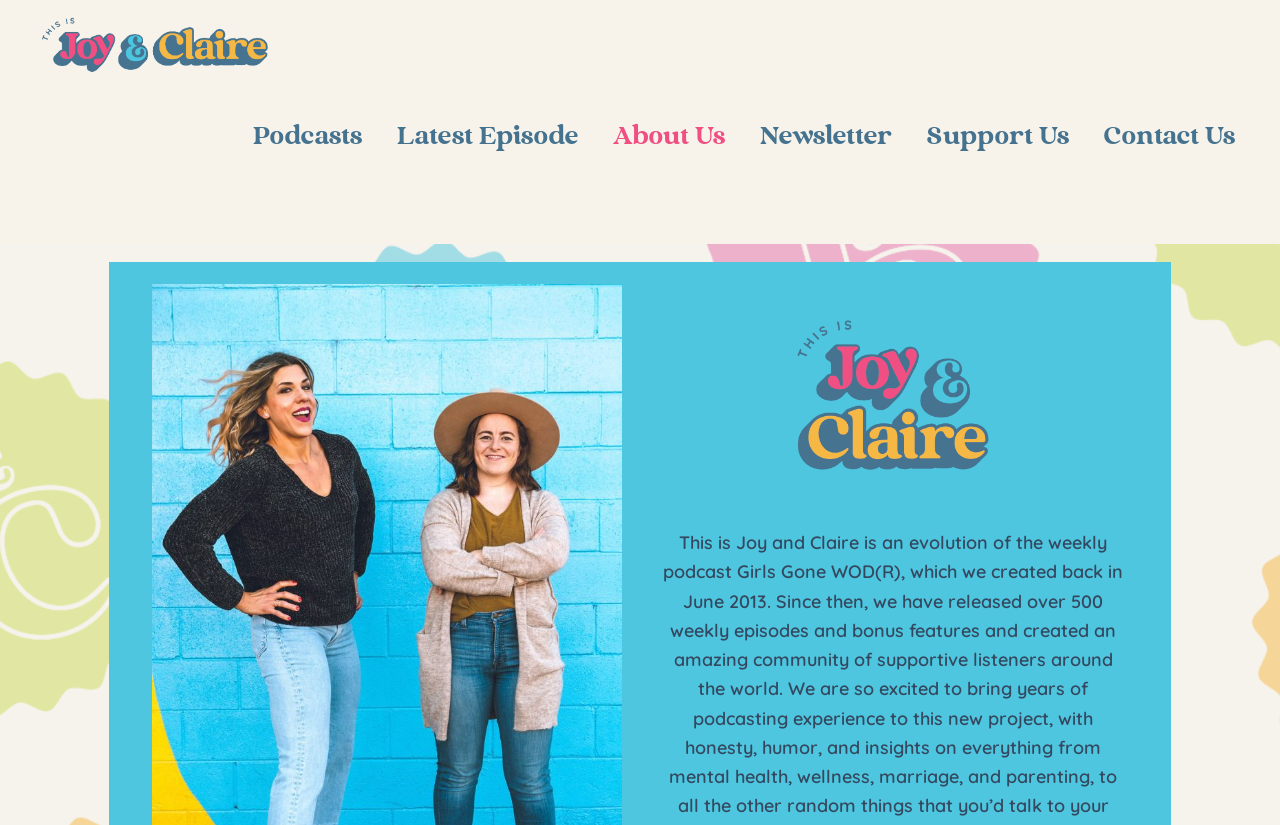Please determine the bounding box coordinates for the element with the description: "Podcasts".

[0.186, 0.127, 0.295, 0.205]